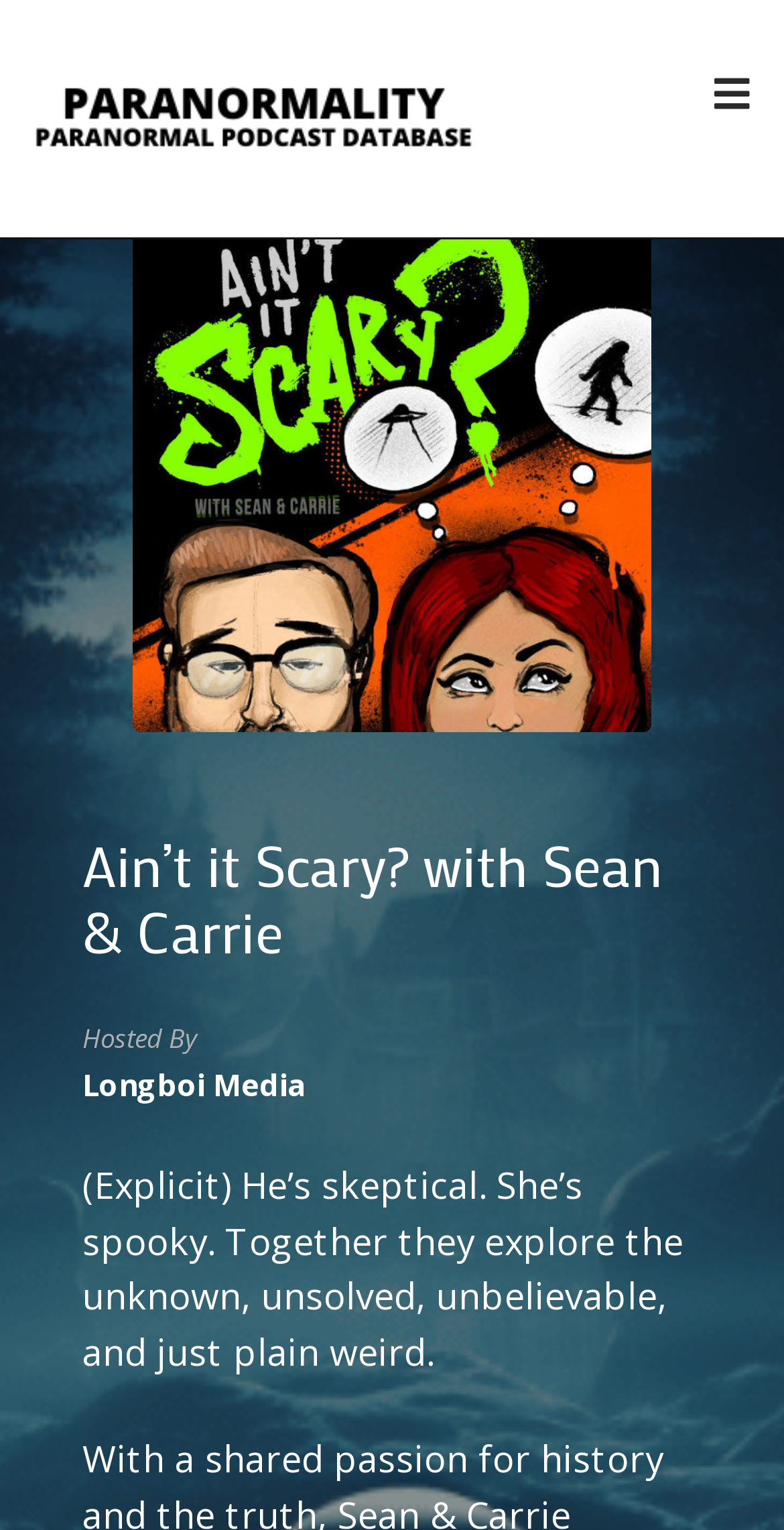Carefully examine the image and provide an in-depth answer to the question: What is the name of the podcast?

The name of the podcast can be found in the heading element with the text 'Ain’t it Scary? with Sean & Carrie' which is located at the top of the webpage.